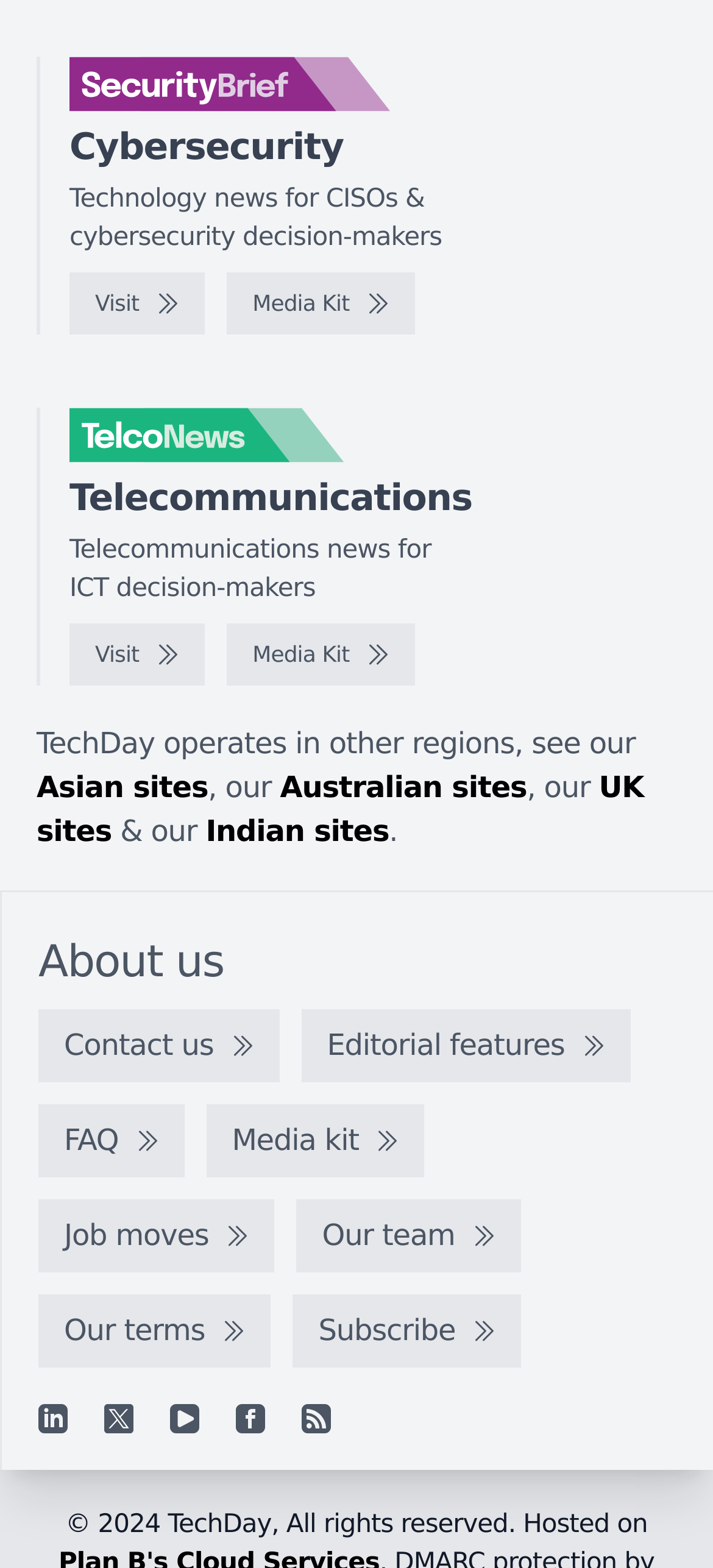Determine the bounding box for the UI element described here: "Visit".

[0.097, 0.174, 0.287, 0.214]